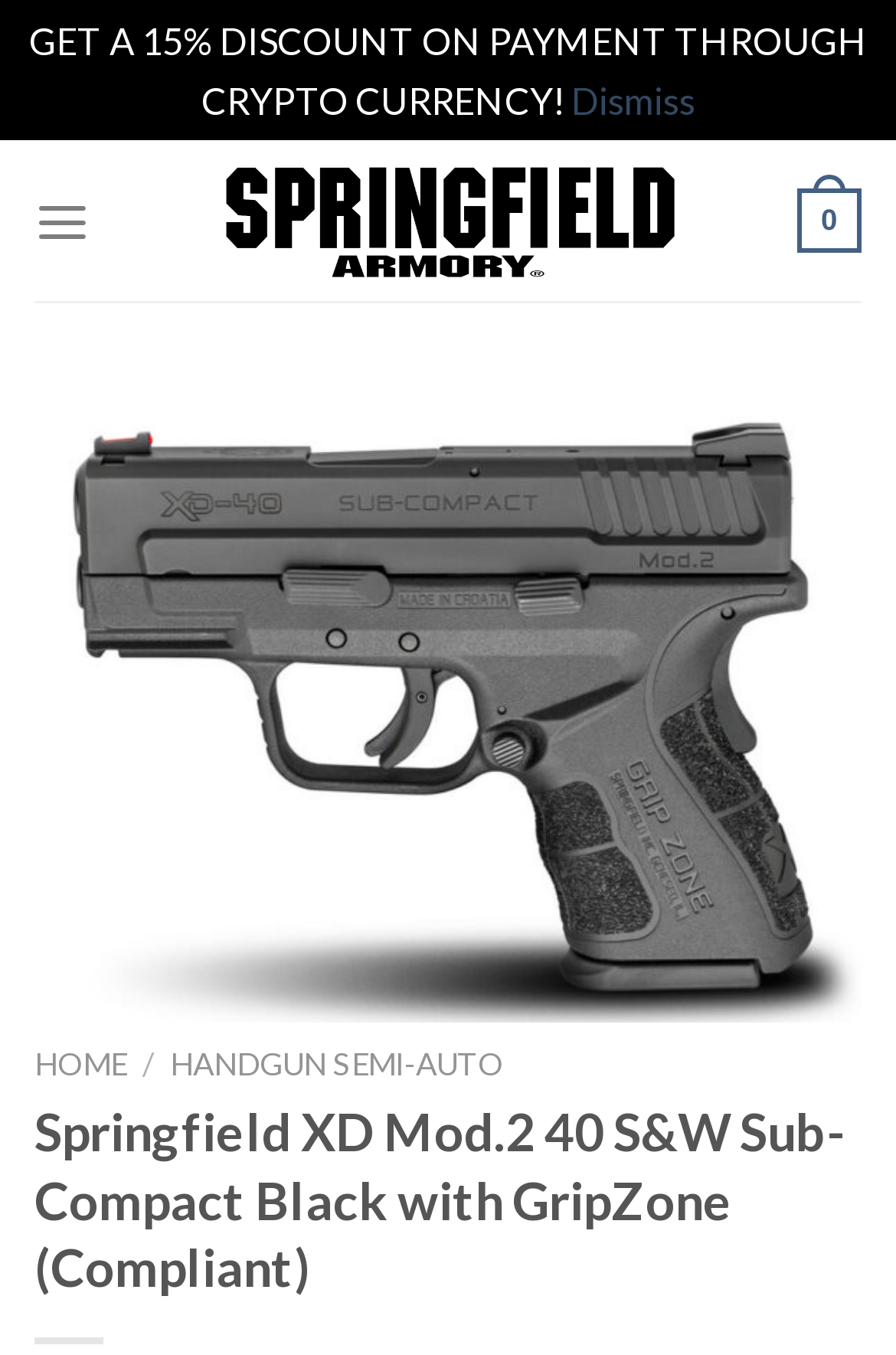What is the caliber of the firearm?
Carefully analyze the image and provide a detailed answer to the question.

The caliber is mentioned in the heading 'Springfield XD Mod.2 40 S&W Sub-Compact Black with GripZone (Compliant)' at the bottom of the webpage.